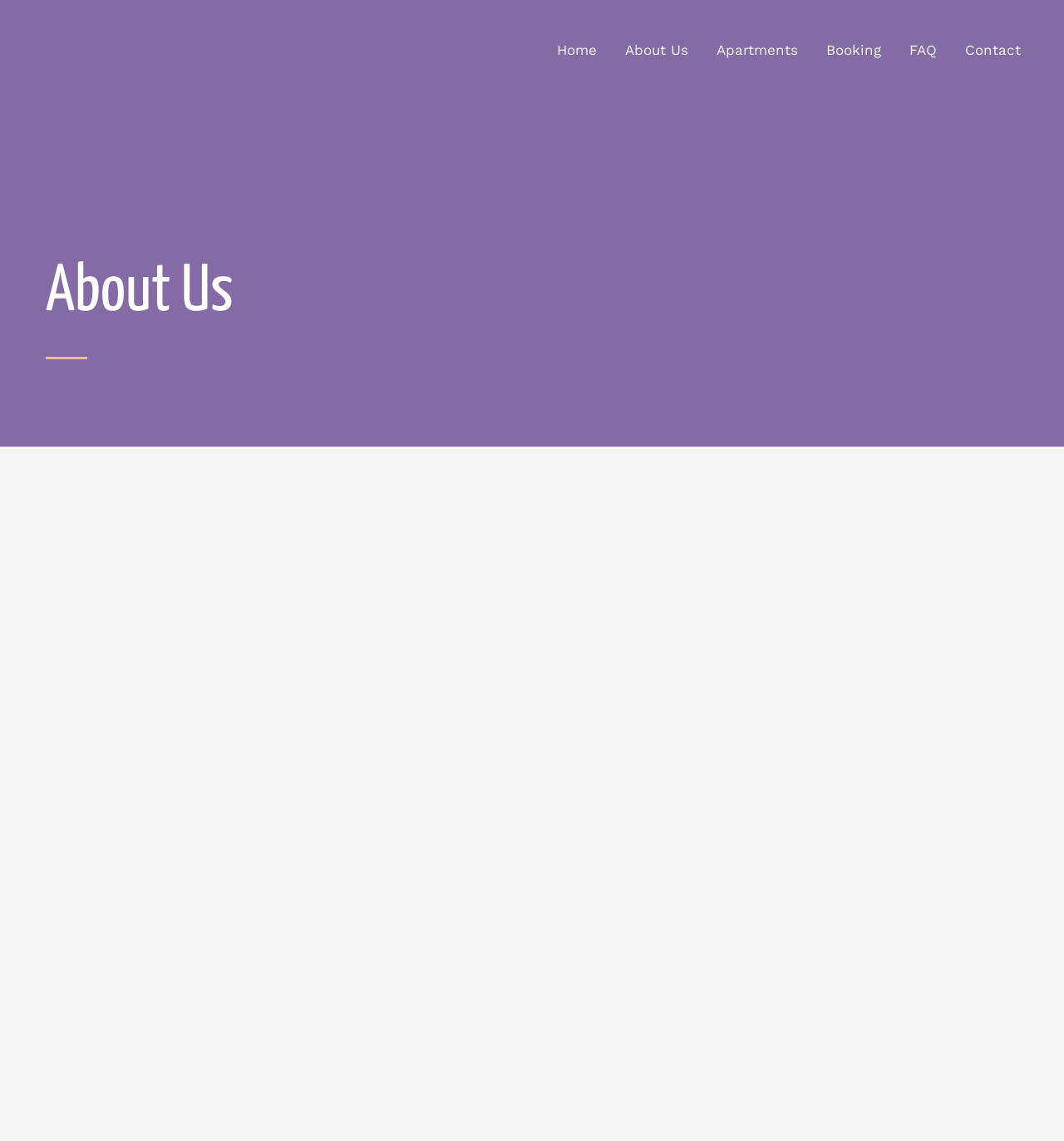Please analyze the image and give a detailed answer to the question:
How many images are there on the webpage?

There is only one image element on the webpage, which is located at the top left corner and has the same URL as the link element 'fortuneapartments.online'.